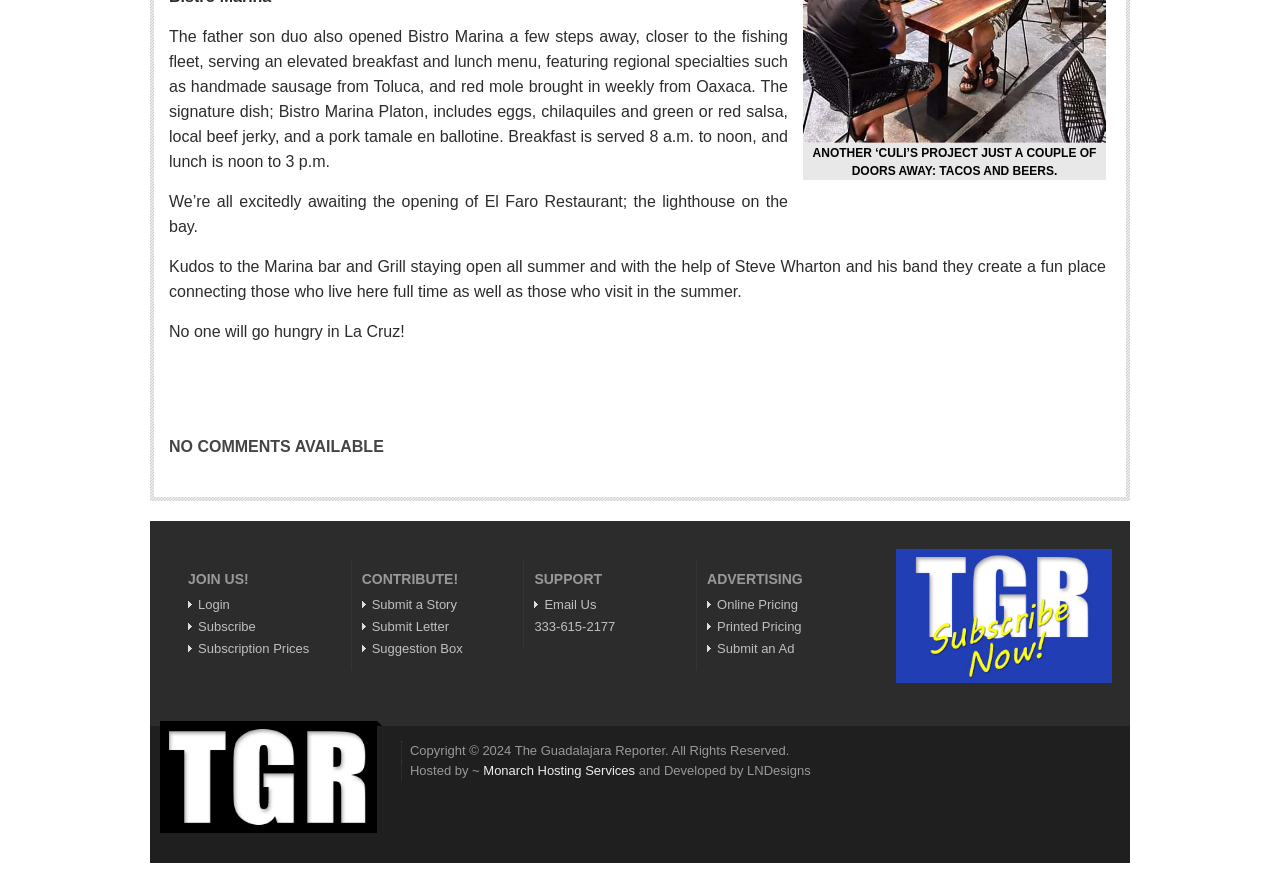Predict the bounding box coordinates for the UI element described as: "Submit a Story". The coordinates should be four float numbers between 0 and 1, presented as [left, top, right, bottom].

[0.283, 0.67, 0.357, 0.687]